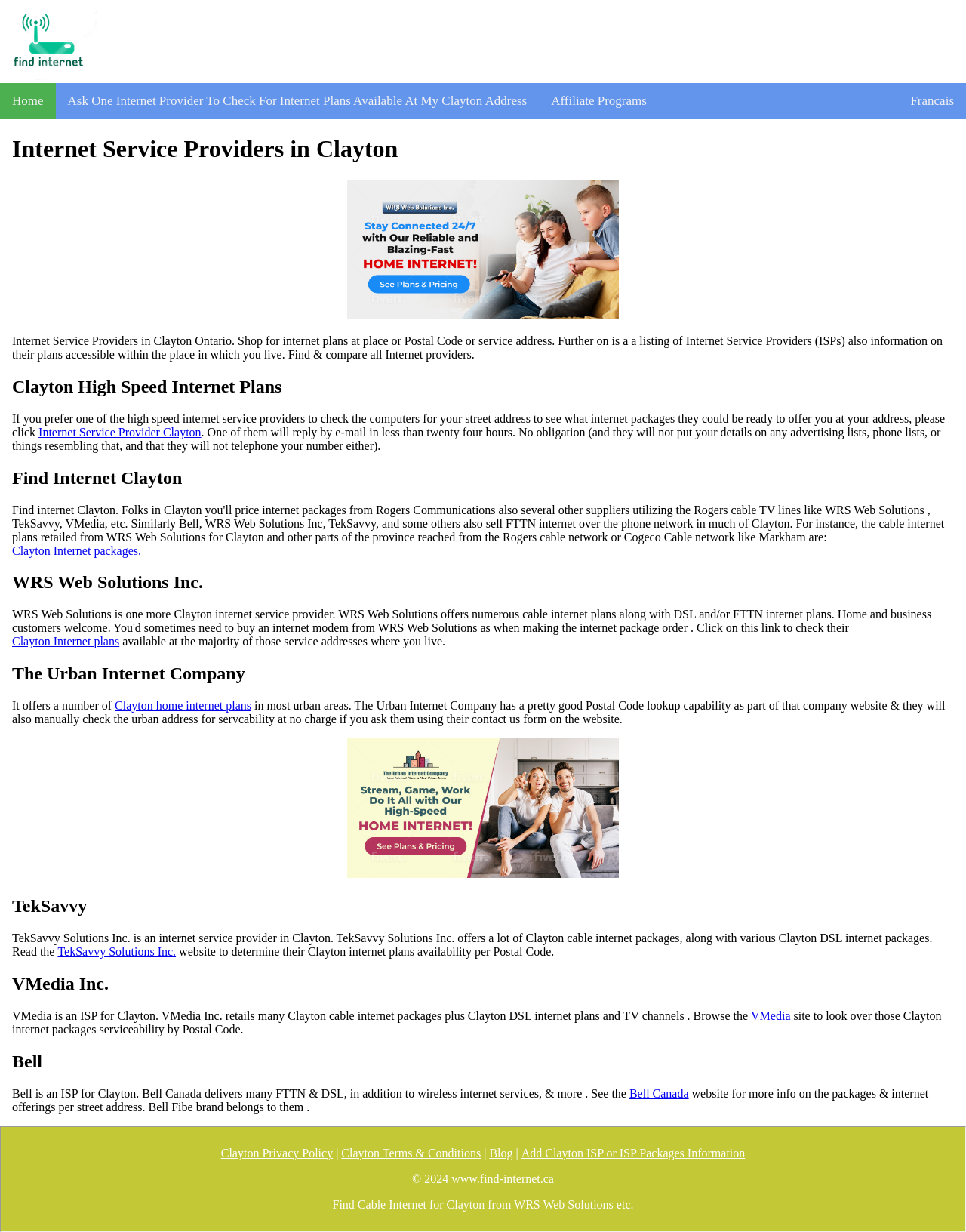Provide a brief response to the question below using a single word or phrase: 
How can users find internet plans in Clayton?

By postal code or service address